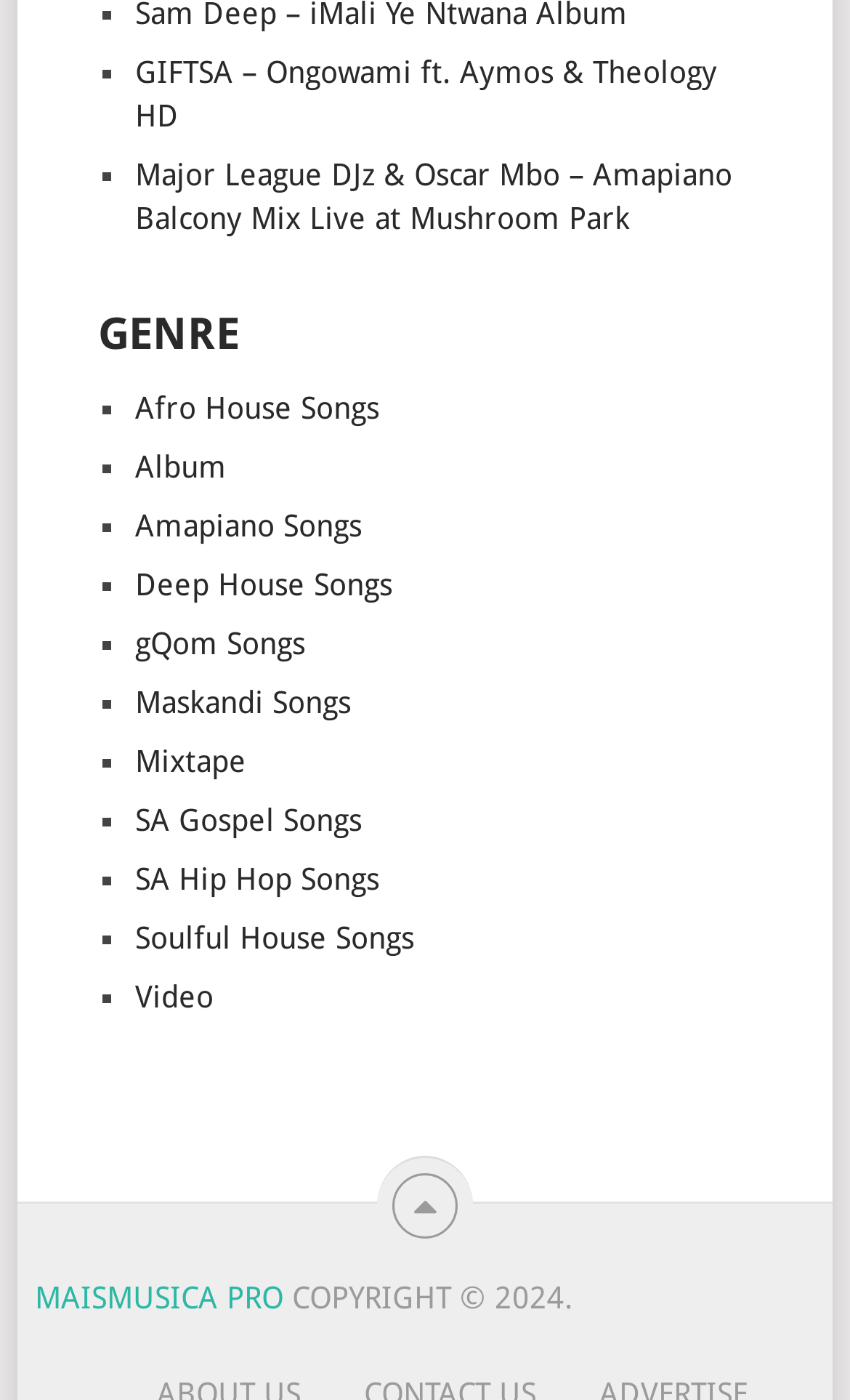Provide a brief response to the question below using a single word or phrase: 
What is the text of the copyright notice?

COPYRIGHT © 2024